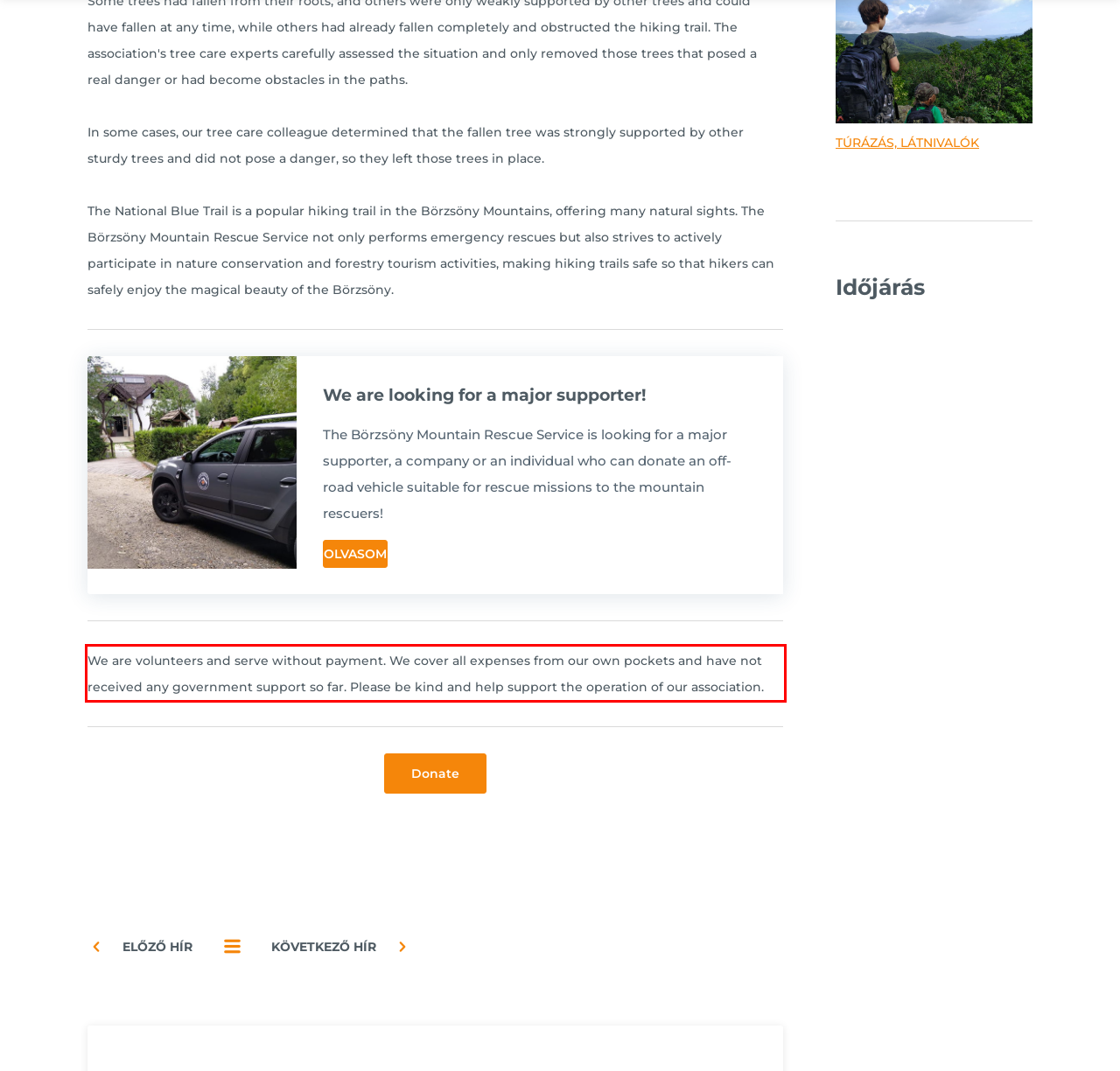Identify the red bounding box in the webpage screenshot and perform OCR to generate the text content enclosed.

We are volunteers and serve without payment. We cover all expenses from our own pockets and have not received any government support so far. Please be kind and help support the operation of our association.